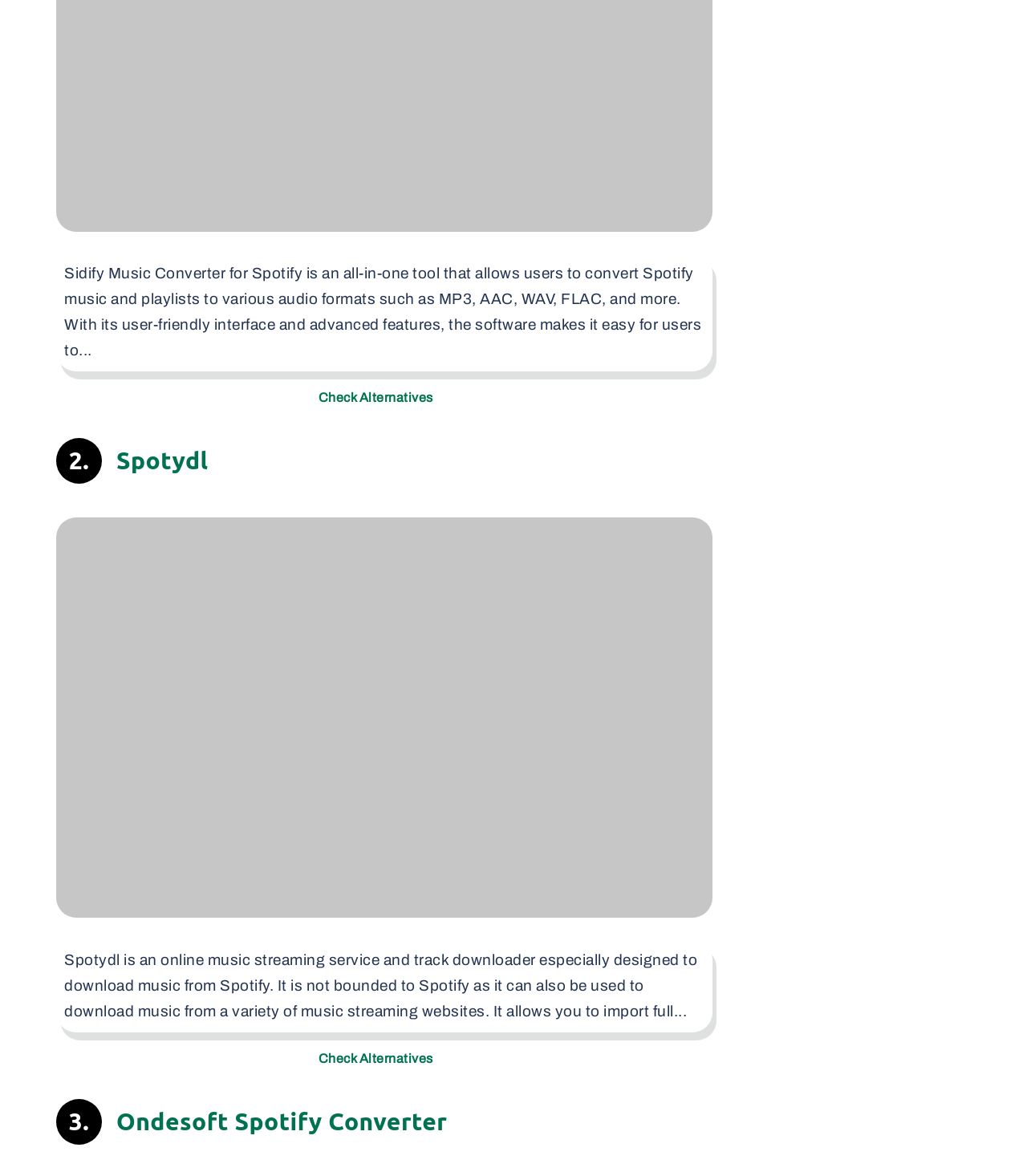Using the information in the image, could you please answer the following question in detail:
How many alternatives are mentioned?

By analyzing the webpage, I found three alternatives mentioned: Spotydl, Ondesoft Spotify Converter, and one more alternative with an 'external link icon' but no specific name.